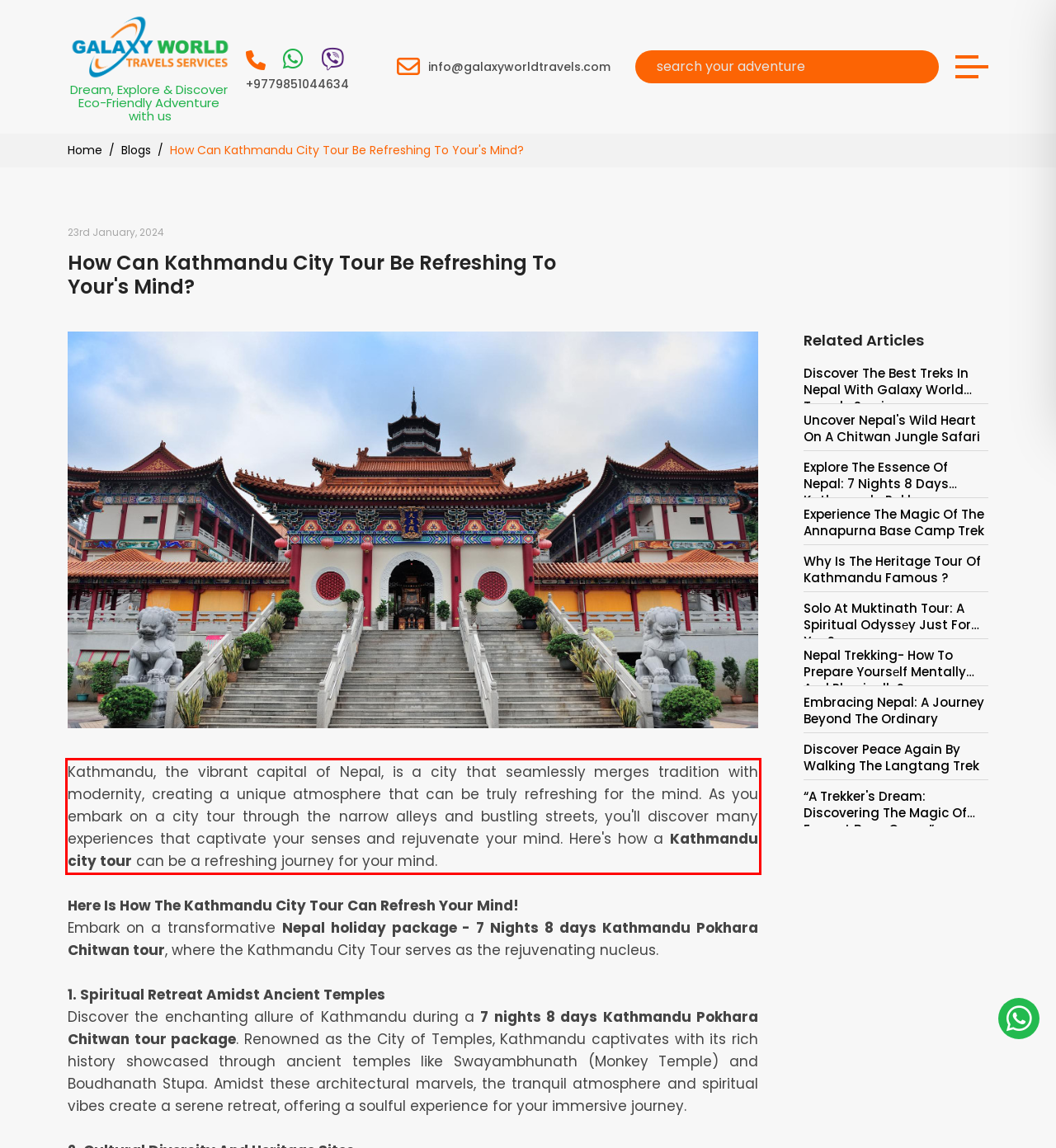Your task is to recognize and extract the text content from the UI element enclosed in the red bounding box on the webpage screenshot.

Kathmandu, the vibrant capital of Nepal, is a city that seamlessly merges tradition with modernity, creating a unique atmosphere that can be truly refreshing for the mind. As you embark on a city tour through the narrow alleys and bustling streets, you'll discover many experiences that captivate your senses and rejuvenate your mind. Here's how a Kathmandu city tour can be a refreshing journey for your mind.